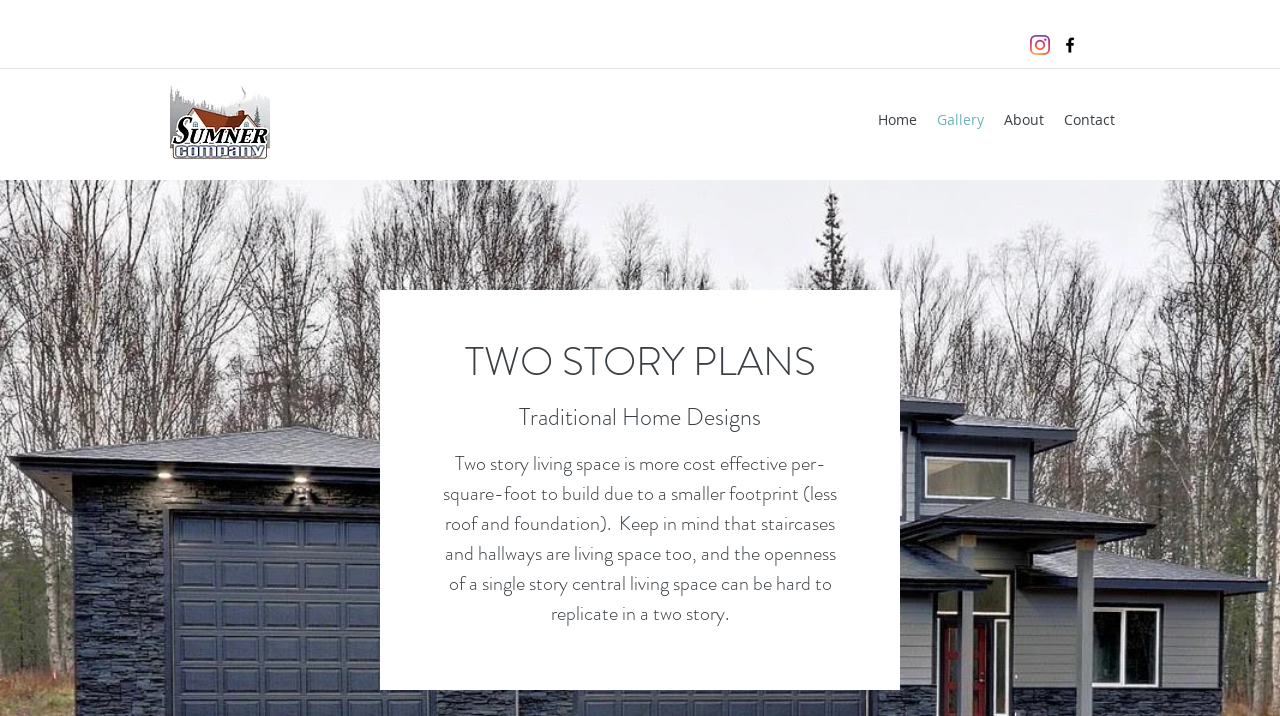Predict the bounding box for the UI component with the following description: "Gallery".

[0.724, 0.147, 0.777, 0.189]